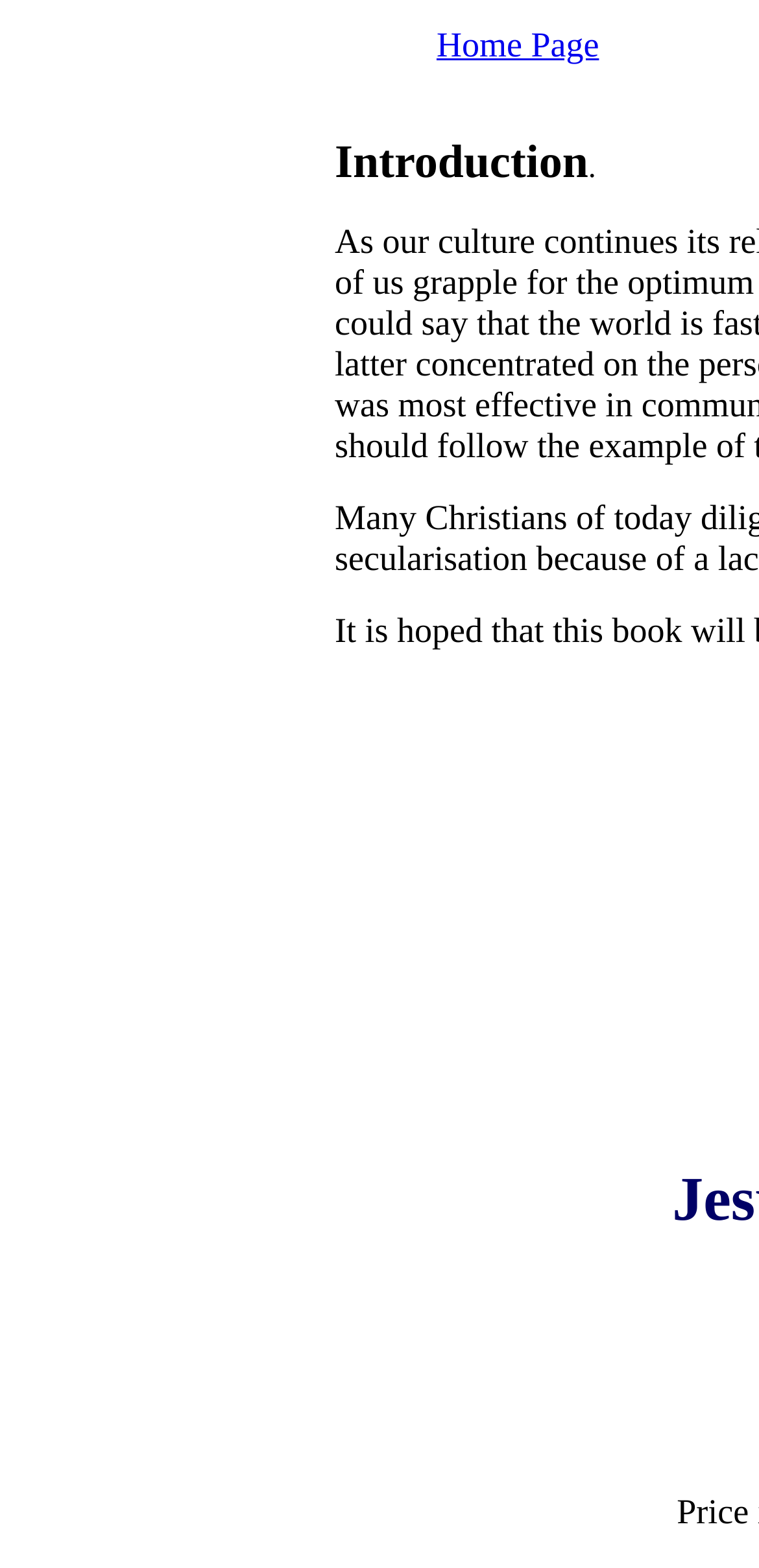Predict the bounding box of the UI element based on this description: "Home Page".

[0.575, 0.02, 0.789, 0.041]